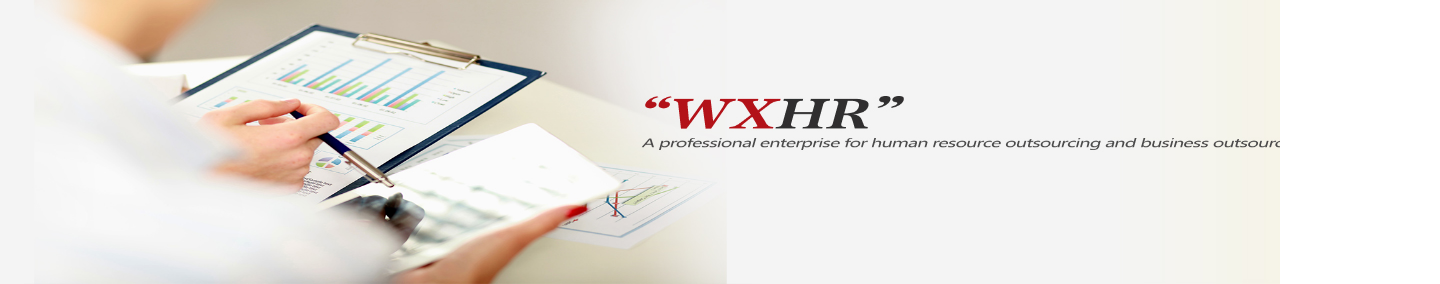What is the person's hand holding?
From the screenshot, provide a brief answer in one word or phrase.

a pen